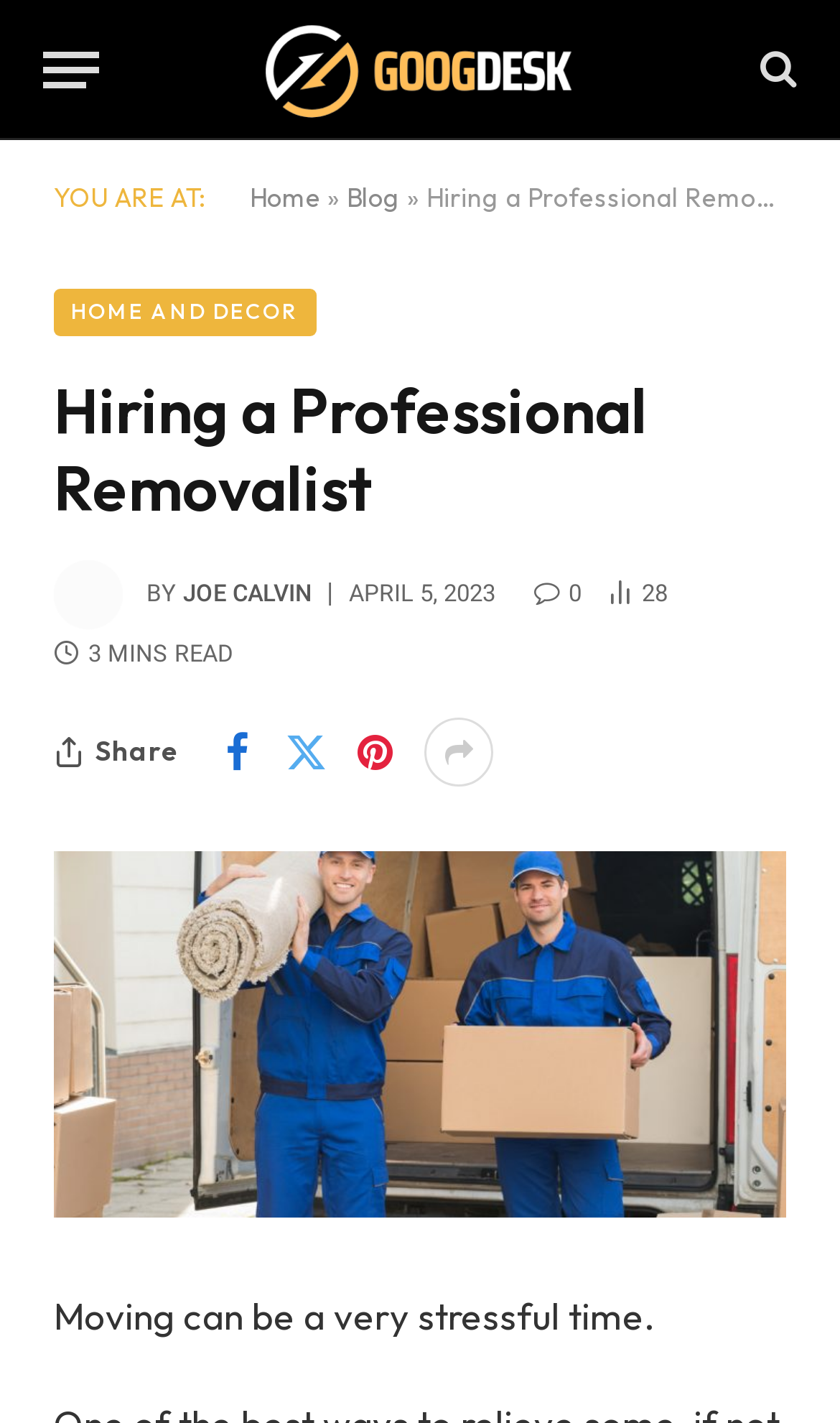Can you find and provide the title of the webpage?

Hiring a Professional Removalist